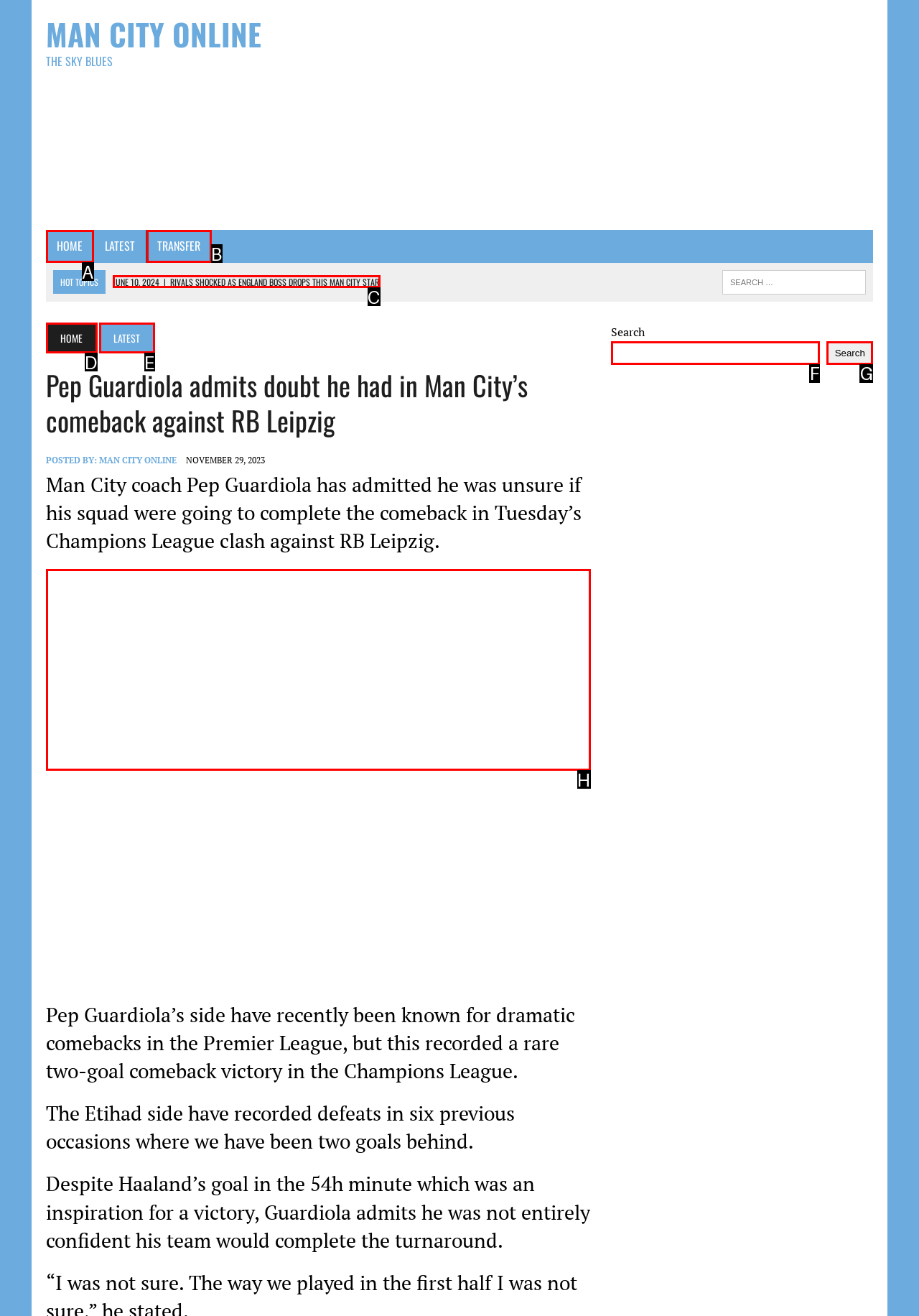Determine which HTML element best suits the description: Home. Reply with the letter of the matching option.

D